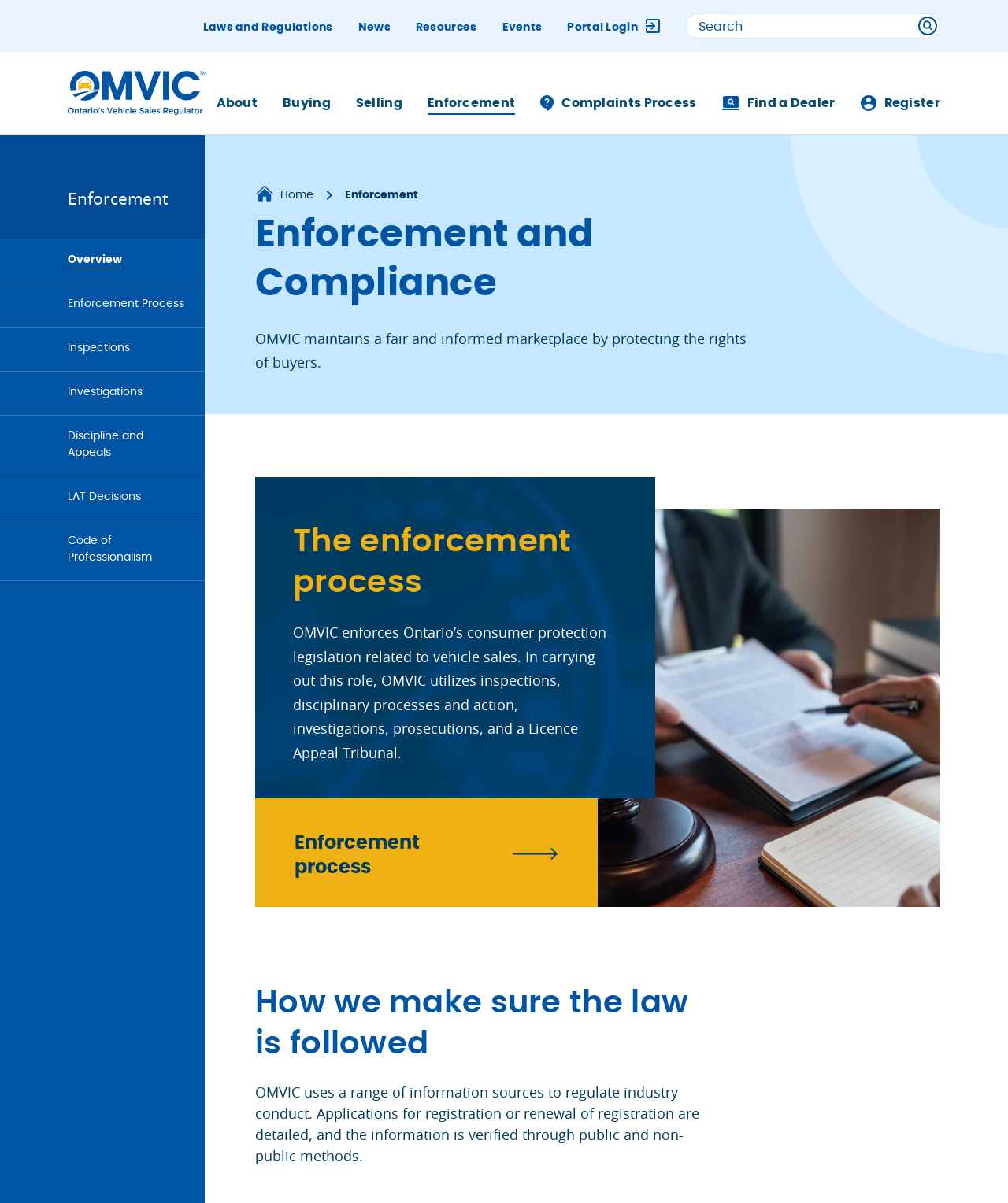Analyze the image and answer the question with as much detail as possible: 
What is the focus of OMVIC's inspections?

The focus of OMVIC's inspections is on vehicle sales, as the webpage mentions that OMVIC enforces Ontario's consumer protection legislation related to vehicle sales. This suggests that the inspections are conducted to ensure compliance with this legislation.